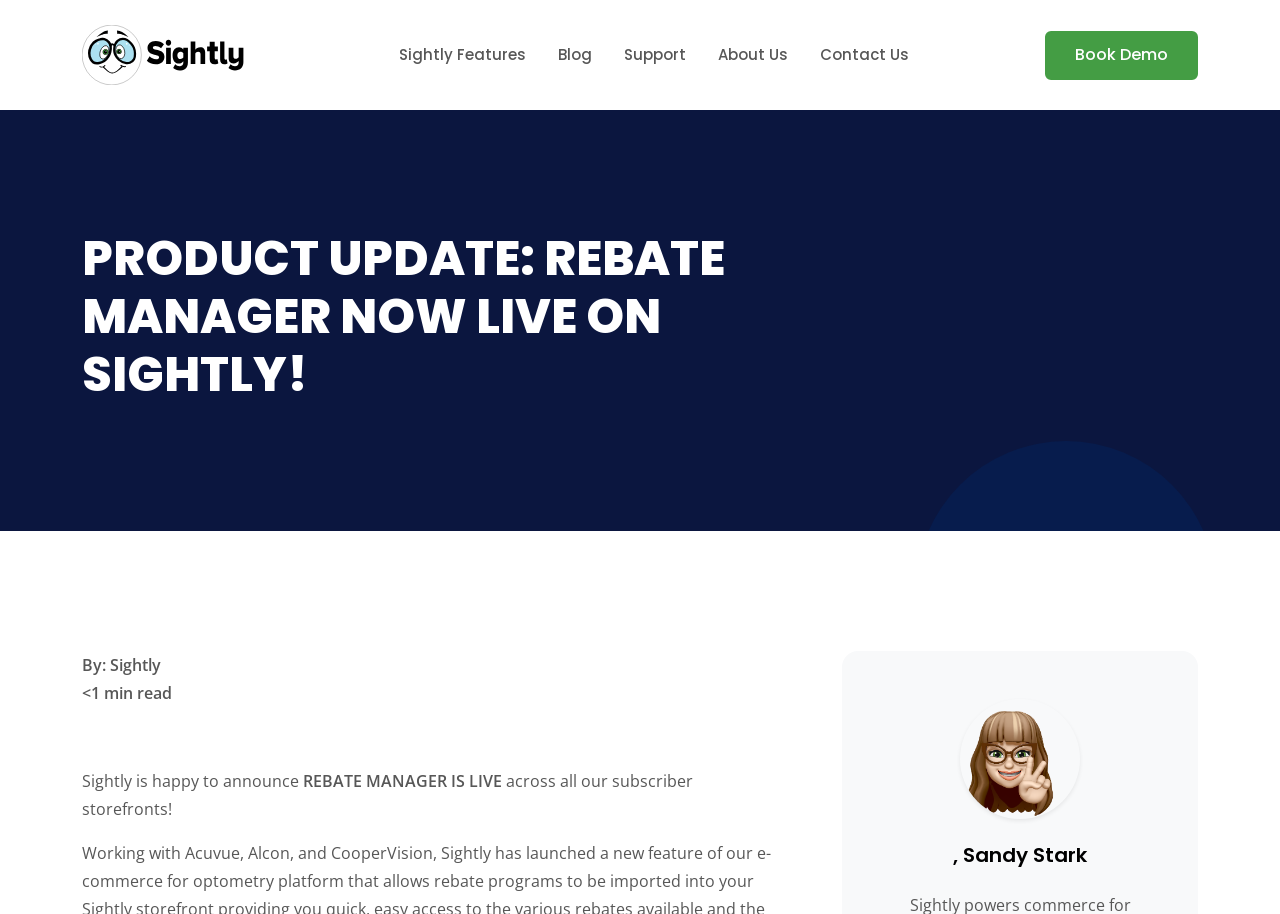Using the given element description, provide the bounding box coordinates (top-left x, top-left y, bottom-right x, bottom-right y) for the corresponding UI element in the screenshot: Blog

[0.423, 0.031, 0.475, 0.09]